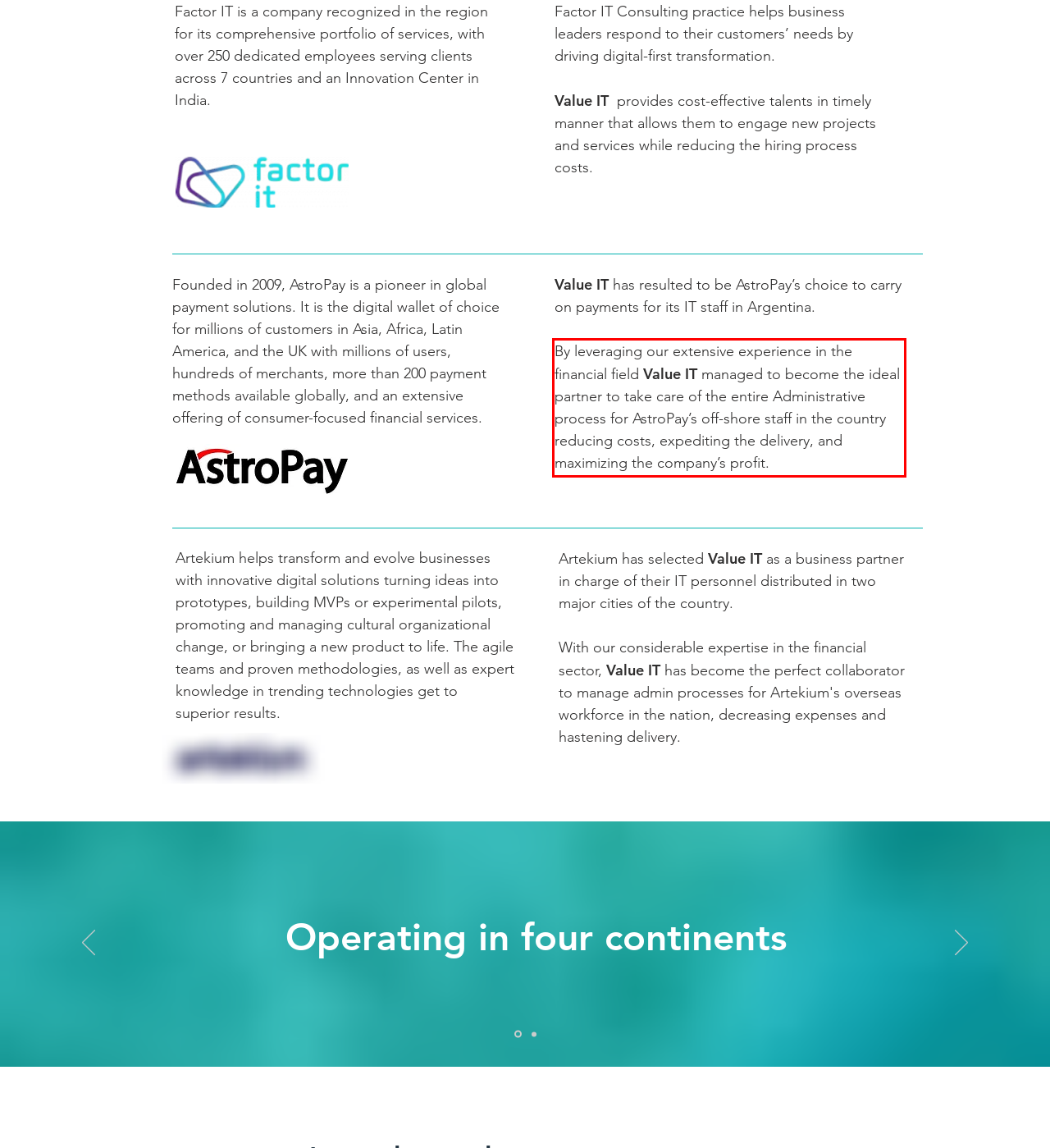You are provided with a screenshot of a webpage featuring a red rectangle bounding box. Extract the text content within this red bounding box using OCR.

By leveraging our extensive experience in the financial field Value IT managed to become the ideal partner to take care of the entire Administrative process for AstroPay’s off-shore staff in the country reducing costs, expediting the delivery, and maximizing the company’s profit.